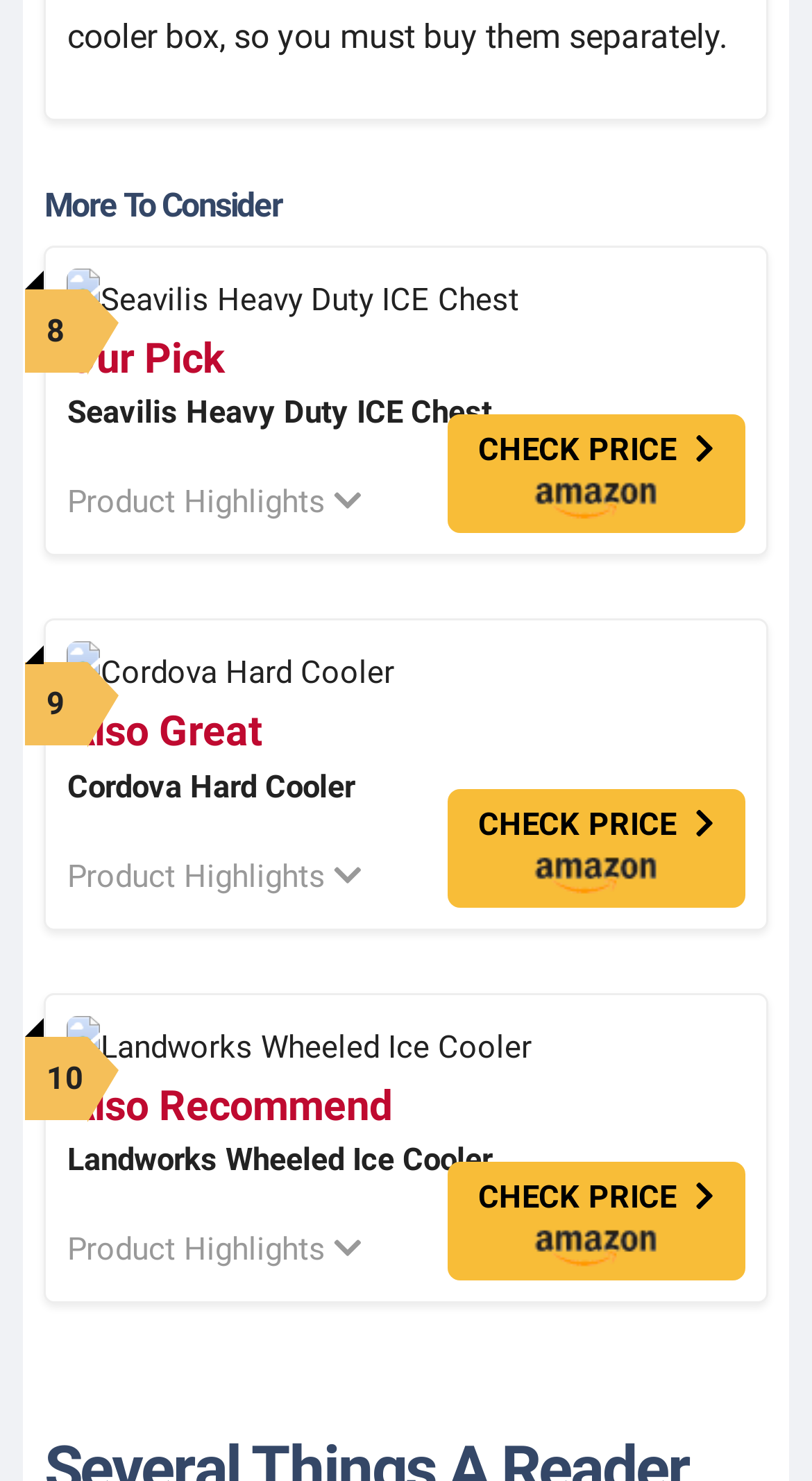Using the element description Product Highlights, predict the bounding box coordinates for the UI element. Provide the coordinates in (top-left x, top-left y, bottom-right x, bottom-right y) format with values ranging from 0 to 1.

[0.083, 0.831, 0.444, 0.857]